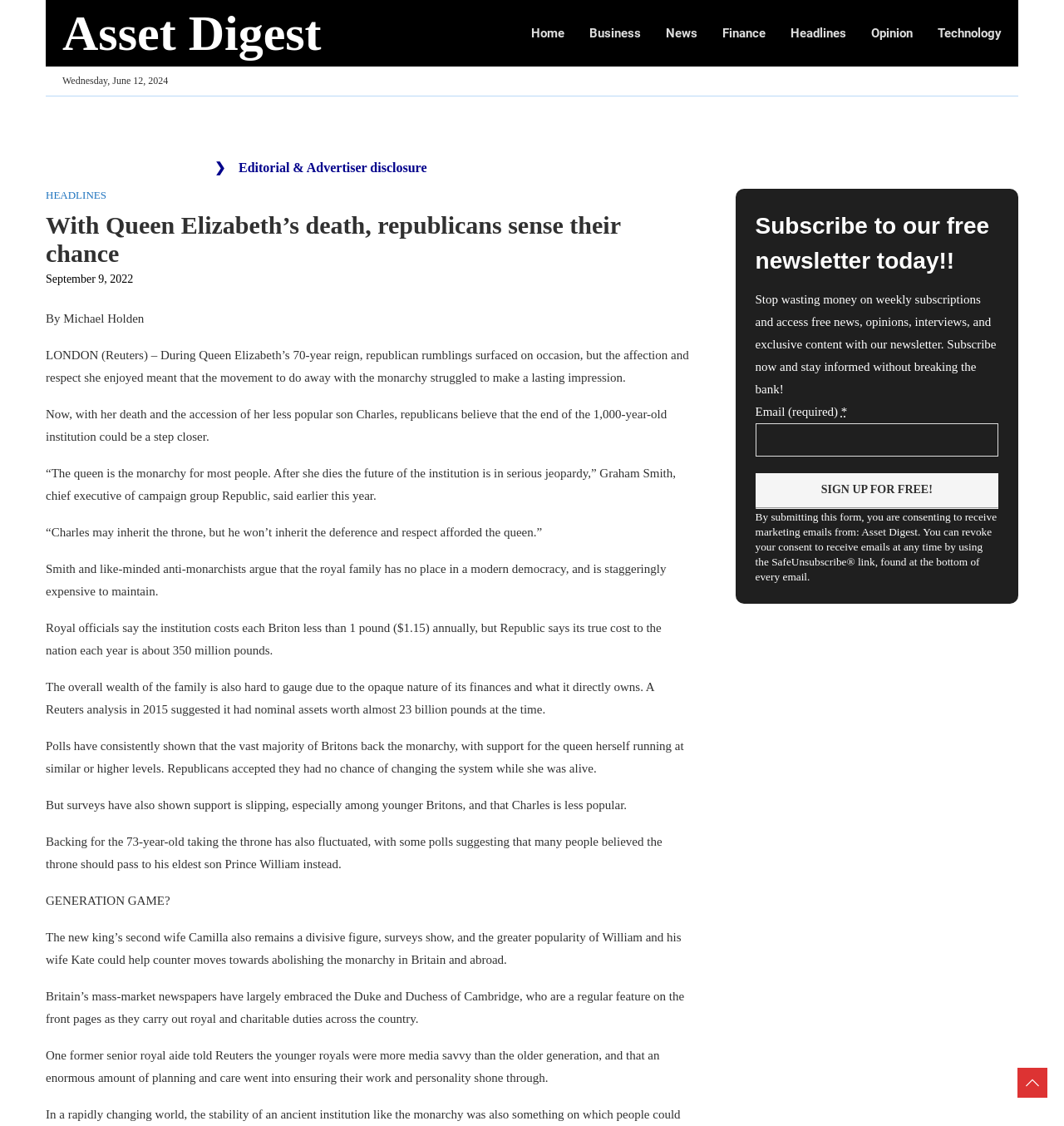Please locate the bounding box coordinates of the element's region that needs to be clicked to follow the instruction: "Click on the 'Asset Digest' link". The bounding box coordinates should be provided as four float numbers between 0 and 1, i.e., [left, top, right, bottom].

[0.059, 0.007, 0.302, 0.052]